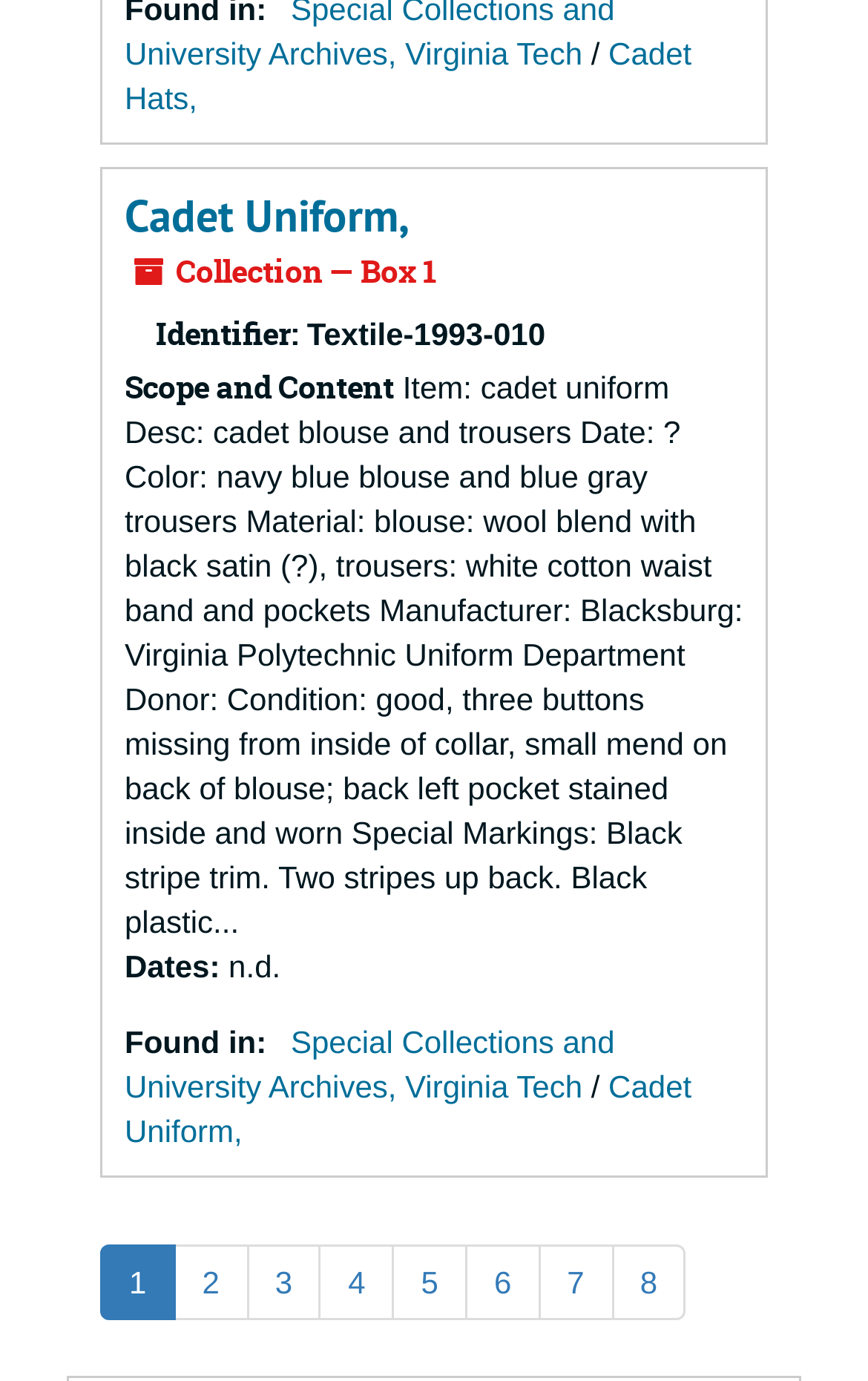Please determine the bounding box coordinates of the element's region to click for the following instruction: "learn about residential roofing services".

None